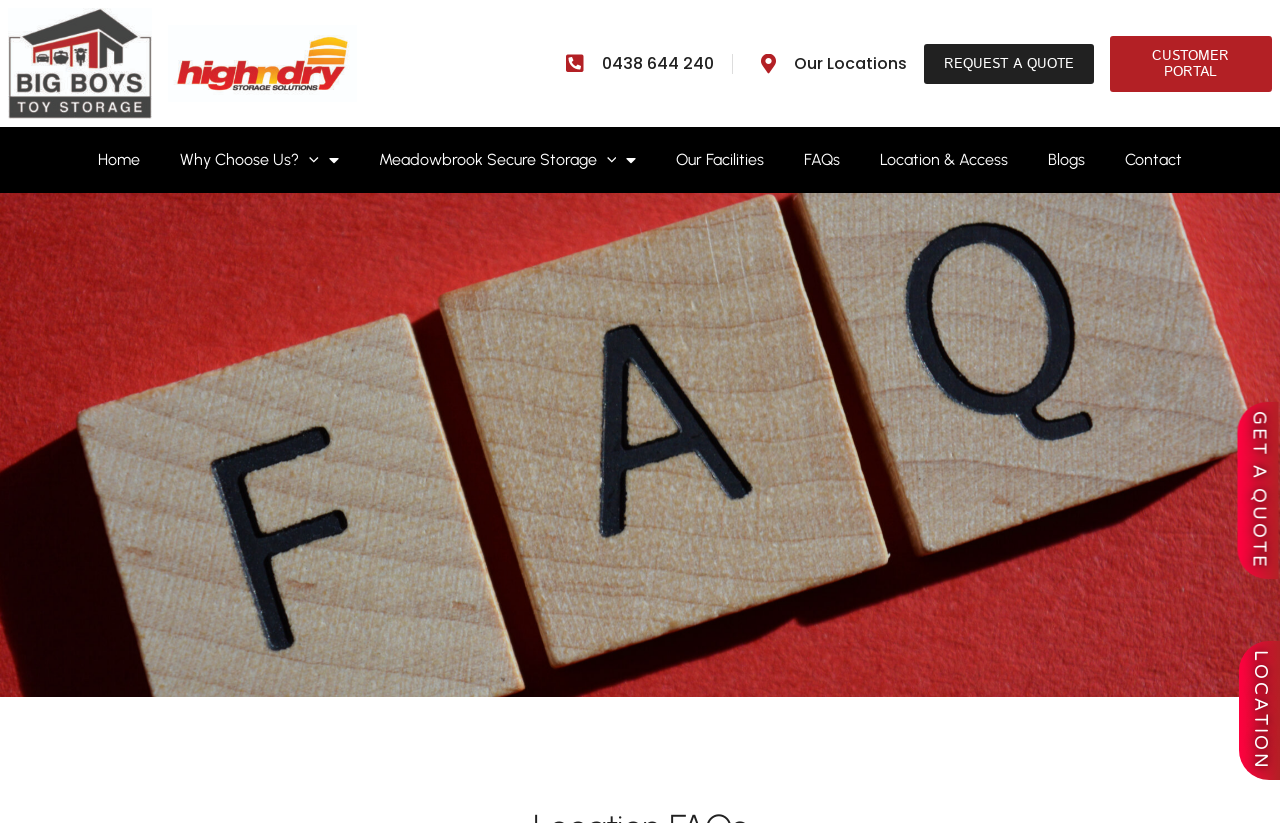Please locate the bounding box coordinates of the element that needs to be clicked to achieve the following instruction: "Click the 'Why Choose Us?' menu toggle". The coordinates should be four float numbers between 0 and 1, i.e., [left, top, right, bottom].

[0.125, 0.166, 0.28, 0.222]